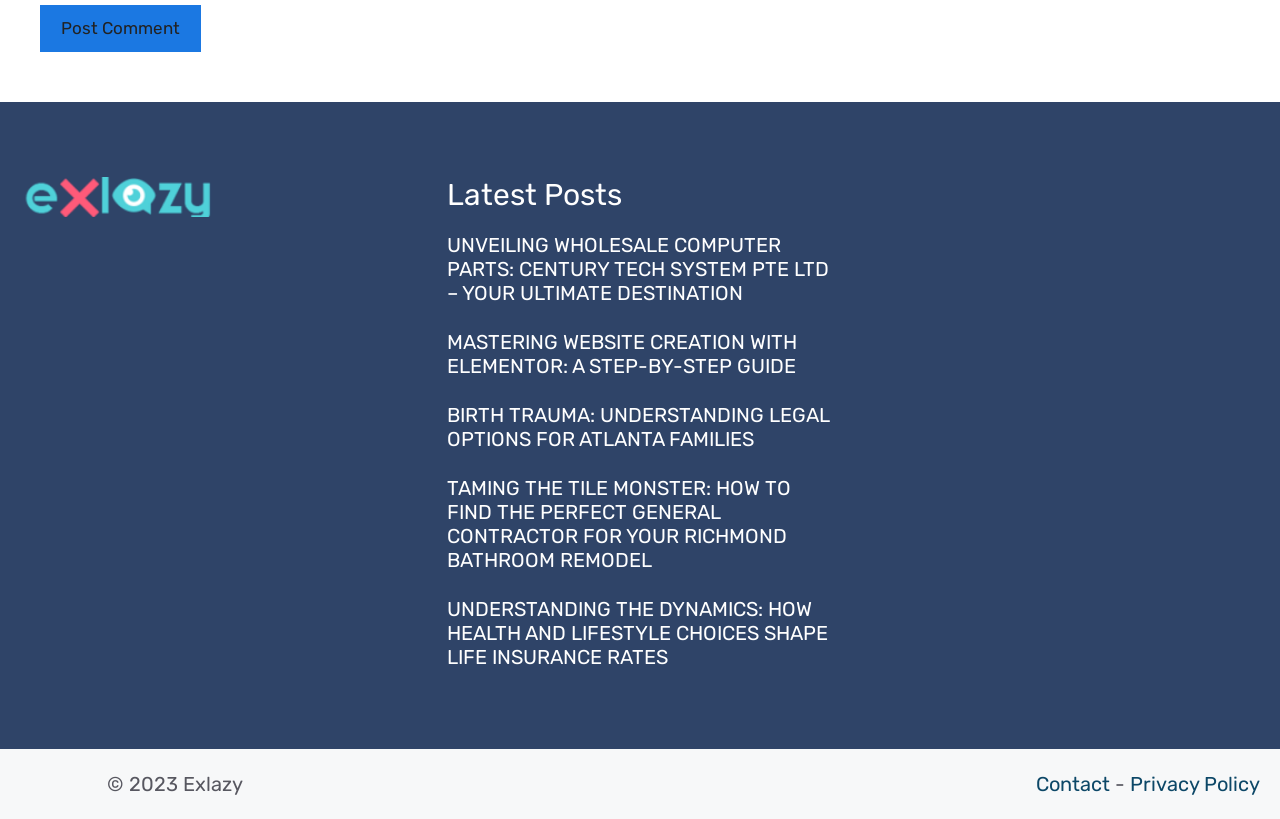What is the name of the website? Observe the screenshot and provide a one-word or short phrase answer.

ExLazy